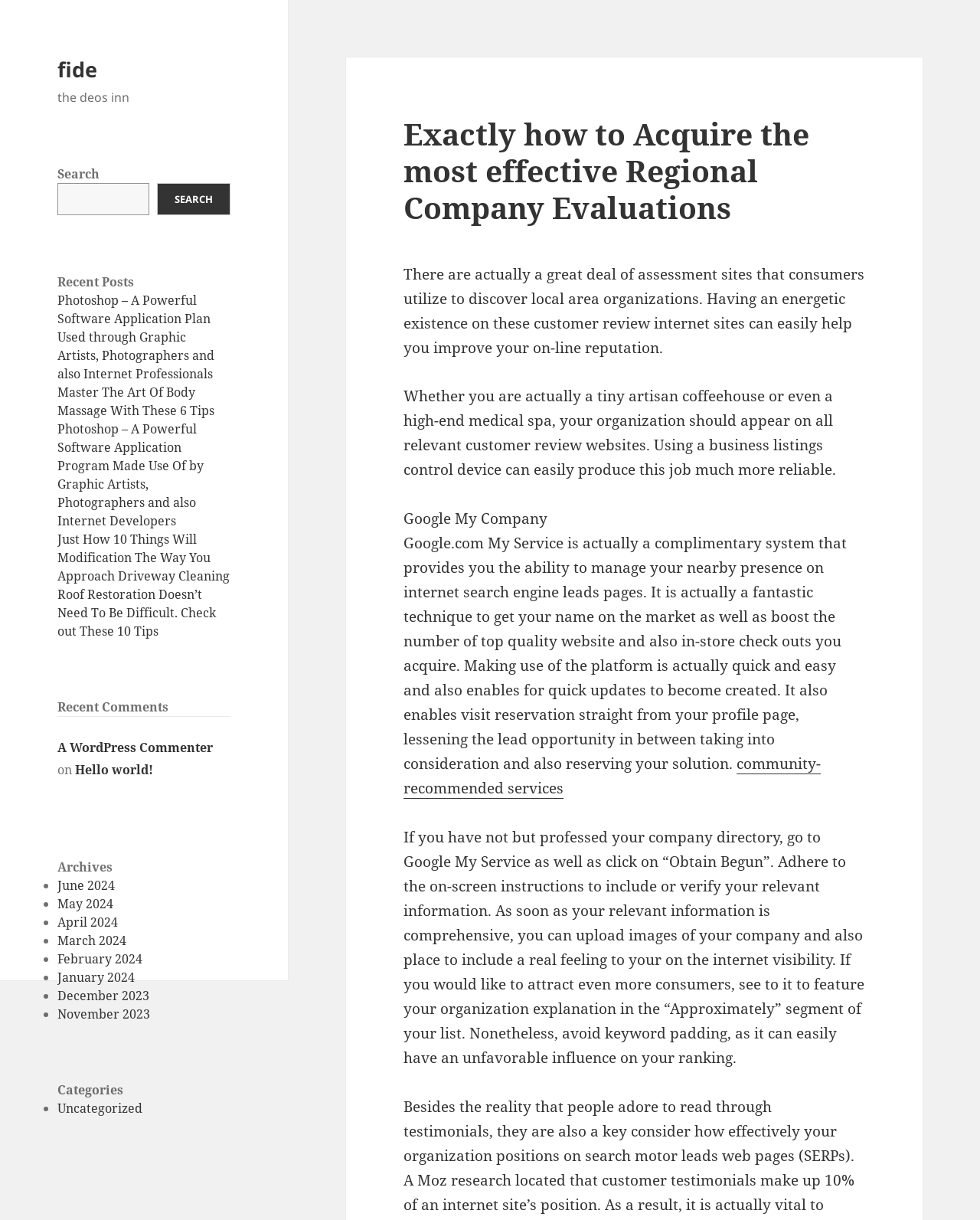Pinpoint the bounding box coordinates of the area that must be clicked to complete this instruction: "Click on Categories".

[0.059, 0.886, 0.235, 0.901]